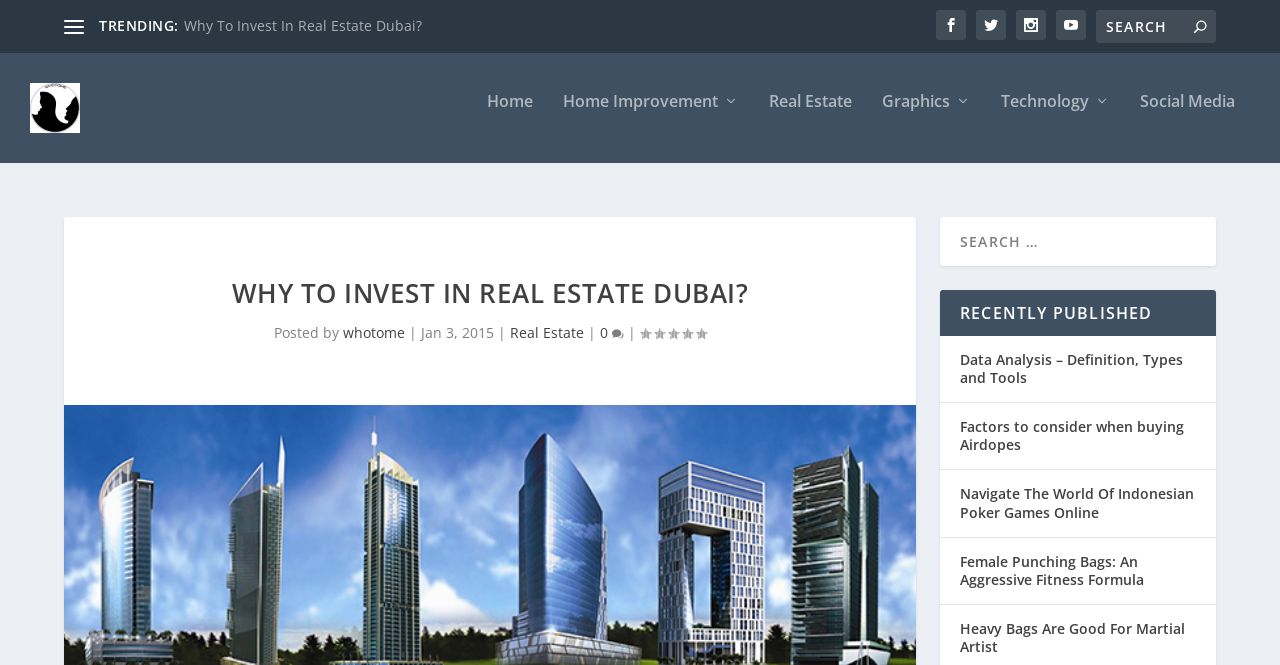Determine the bounding box coordinates for the HTML element described here: "0".

[0.469, 0.485, 0.488, 0.514]